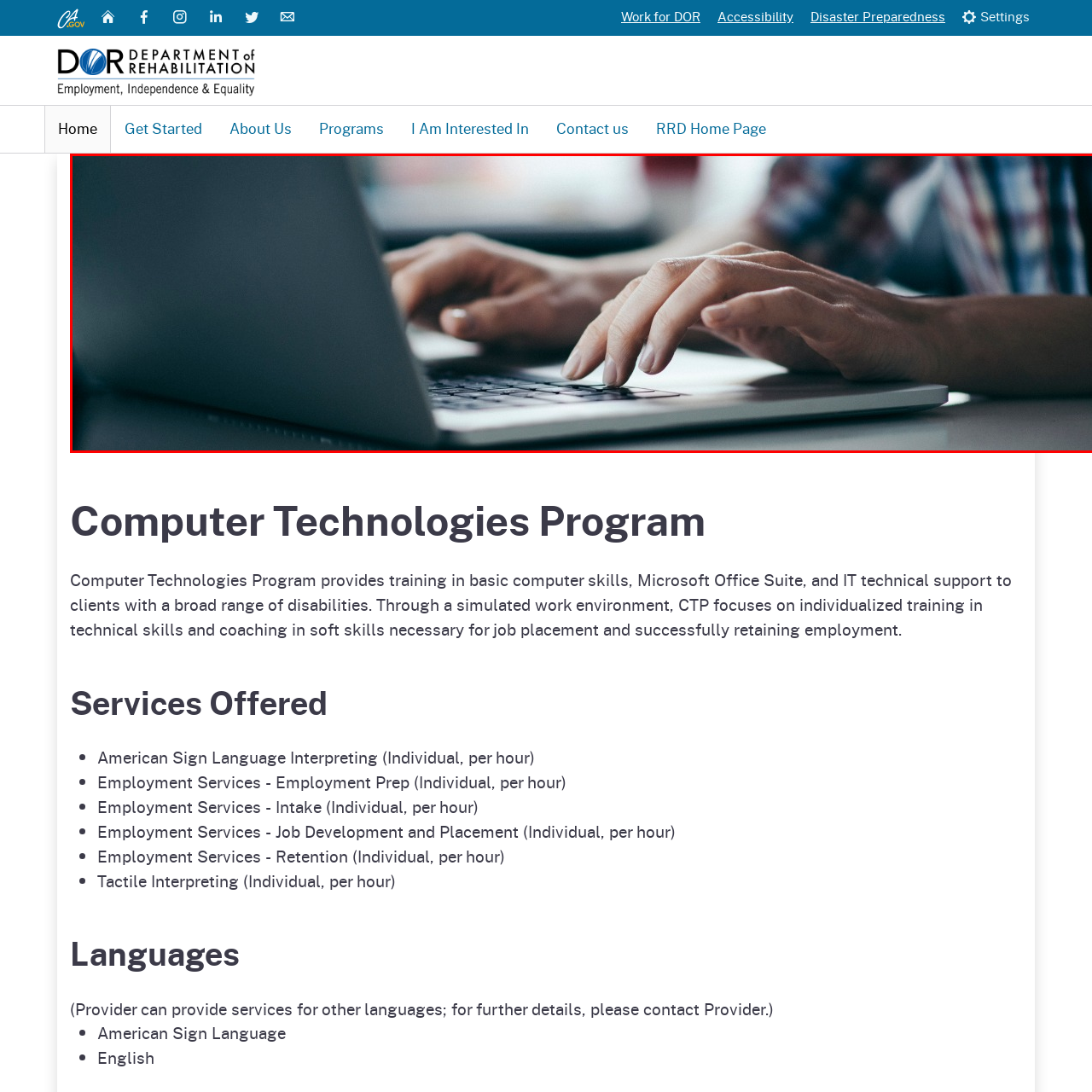Provide an in-depth description of the image within the red bounding box.

The image features a close-up view of a person's hands as they type on a laptop keyboard. The individual appears focused and engaged, with fingers poised delicately over the keys. The laptop is sleek and modern, contrasting against a softly blurred background that suggests a comfortable workspace. This scene reflects a commitment to digital engagement, highlighting the significance of technology in various educational and professional settings, such as those offered by the Computer Technologies Program. This program provides essential training in computer skills, making it valuable for individuals with diverse disabilities seeking to enhance their technical competencies and job market readiness.